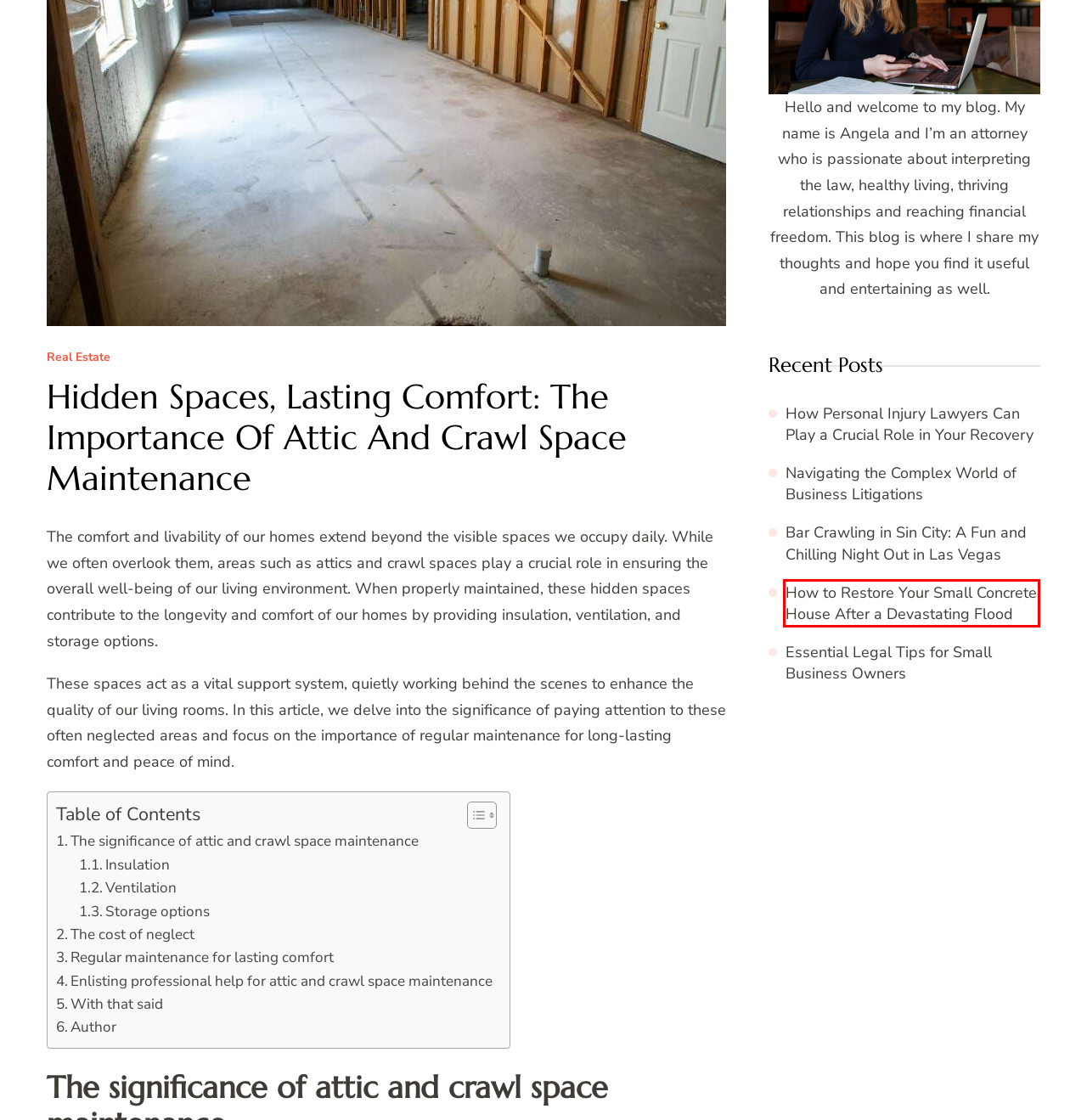You see a screenshot of a webpage with a red bounding box surrounding an element. Pick the webpage description that most accurately represents the new webpage after interacting with the element in the red bounding box. The options are:
A. Navigating the Complex World of Business Litigations - Angela Gallo's Blog
B. Bar Crawling in Sin City: A Fun and Chilling Night Out in Las Vegas - Angela Gallo's Blog
C. Essential Legal Tips for Small Business Owners - Angela Gallo's Blog
D. How Personal Injury Lawyers Can Play a Crucial Role in Your Recovery - Angela Gallo's Blog
E. Professional Vapor Barrier Installation & Repair - EnviroSmart Solution
F. Heating Homes: A Comprehensive Guide To Diverse Heater Systems - Angela Gallo's Blog
G. How to Restore Your Small Concrete House After a Devastating Flood - Angela Gallo's Blog
H. Blog Tool, Publishing Platform, and CMS – WordPress.org

G